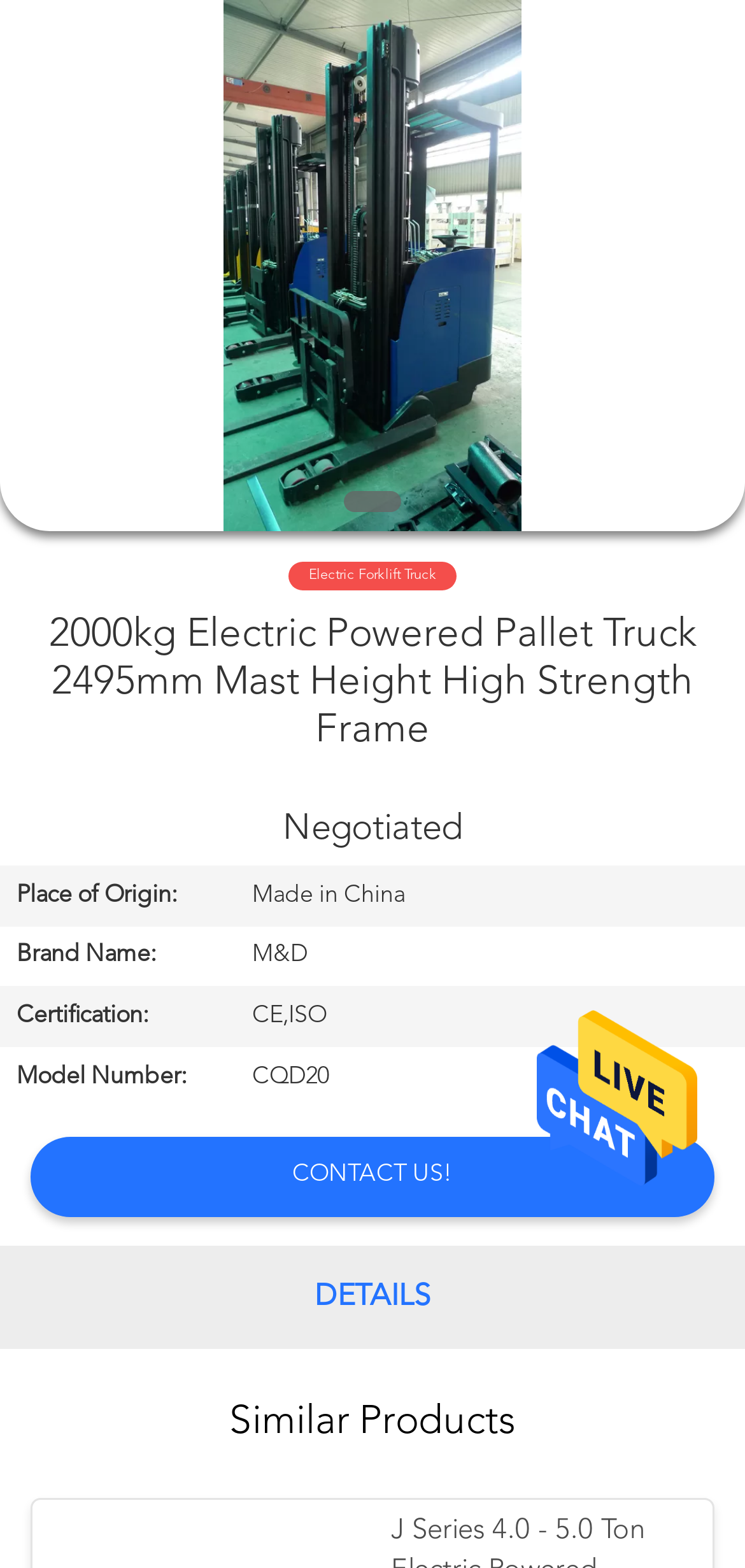What is the model number of the electric pallet truck?
Please answer using one word or phrase, based on the screenshot.

CQD20